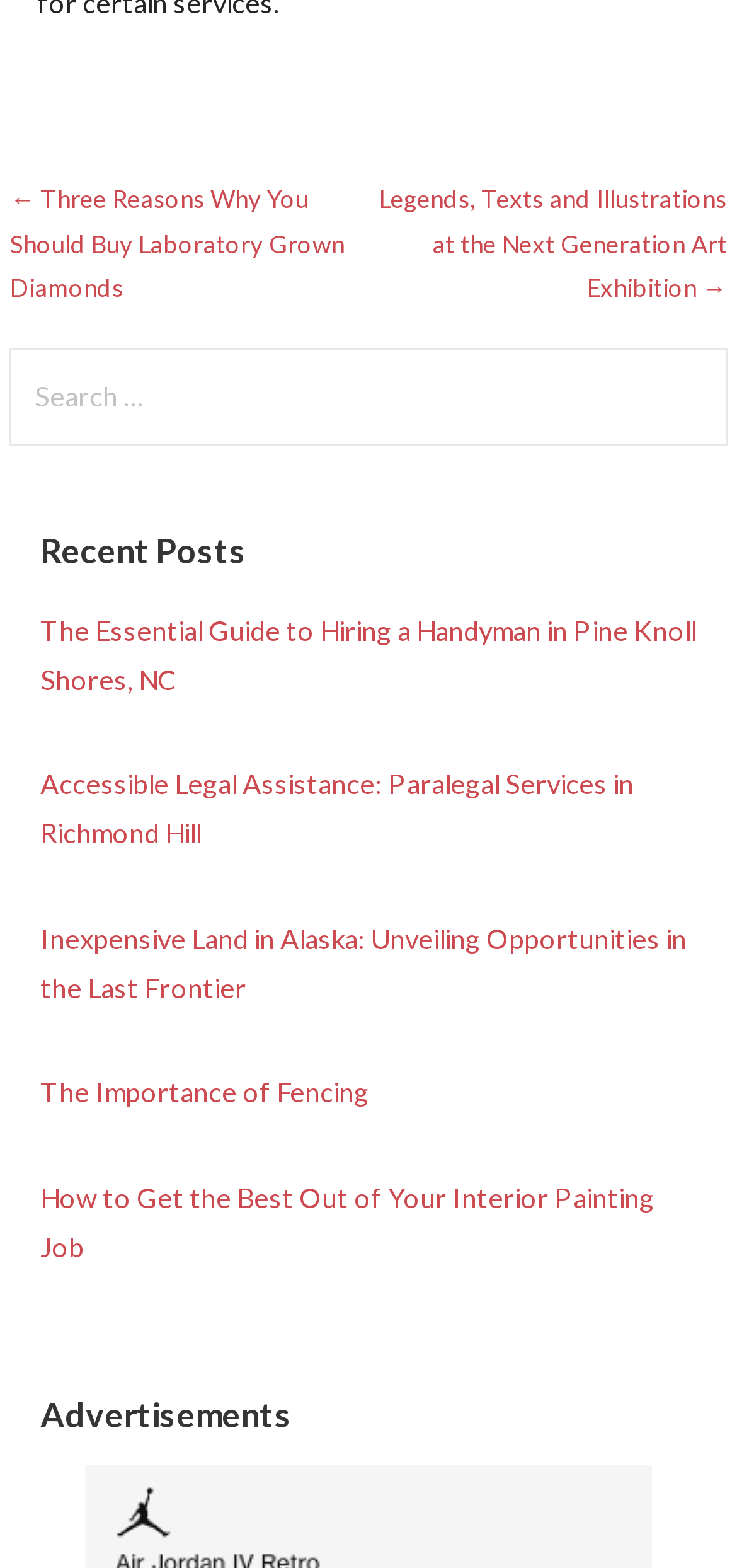Give a concise answer using only one word or phrase for this question:
What is the last recent post about?

Interior Painting Job